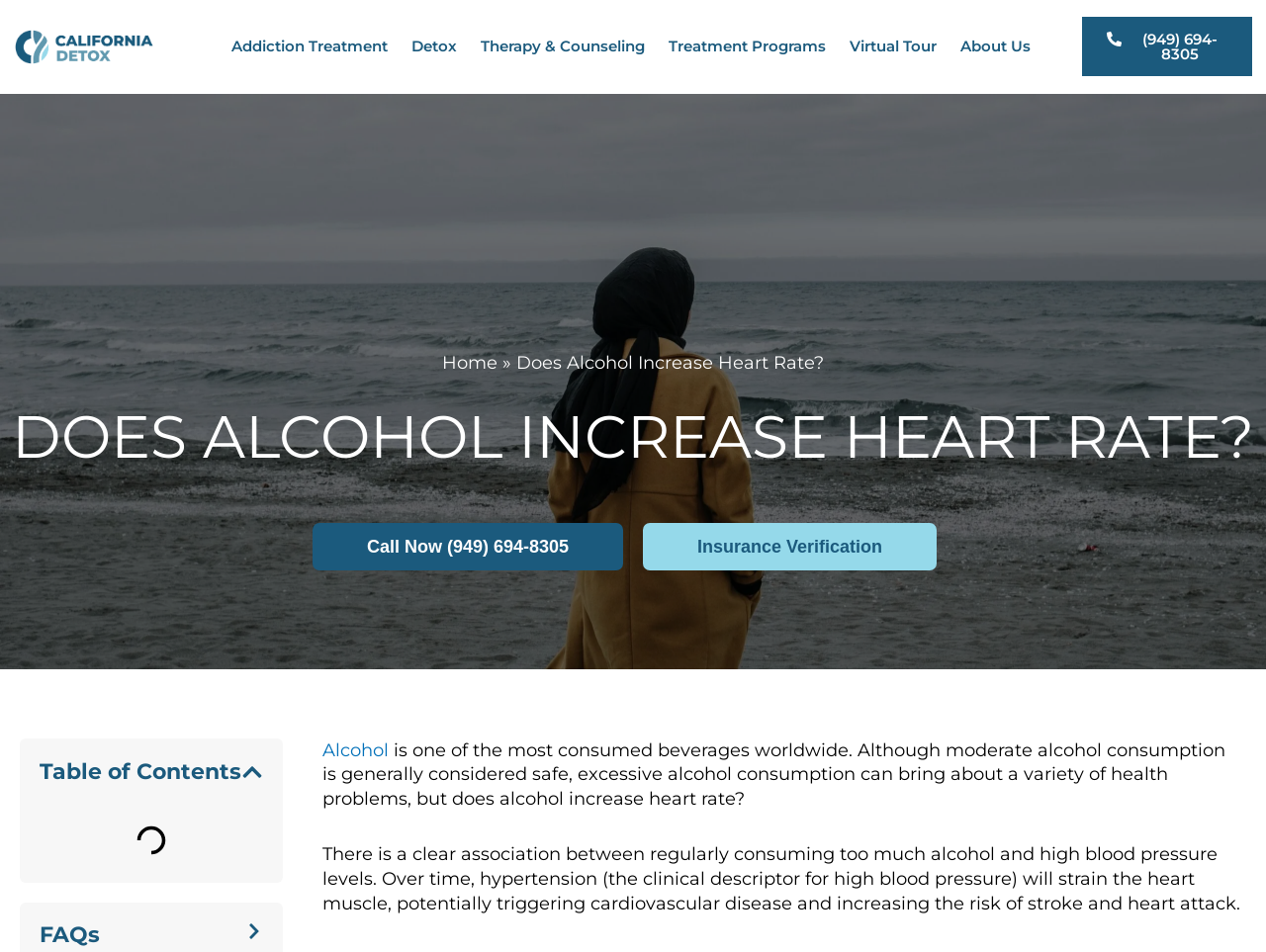Use a single word or phrase to answer the question:
What is the phone number on the top right corner?

(949) 694-8305